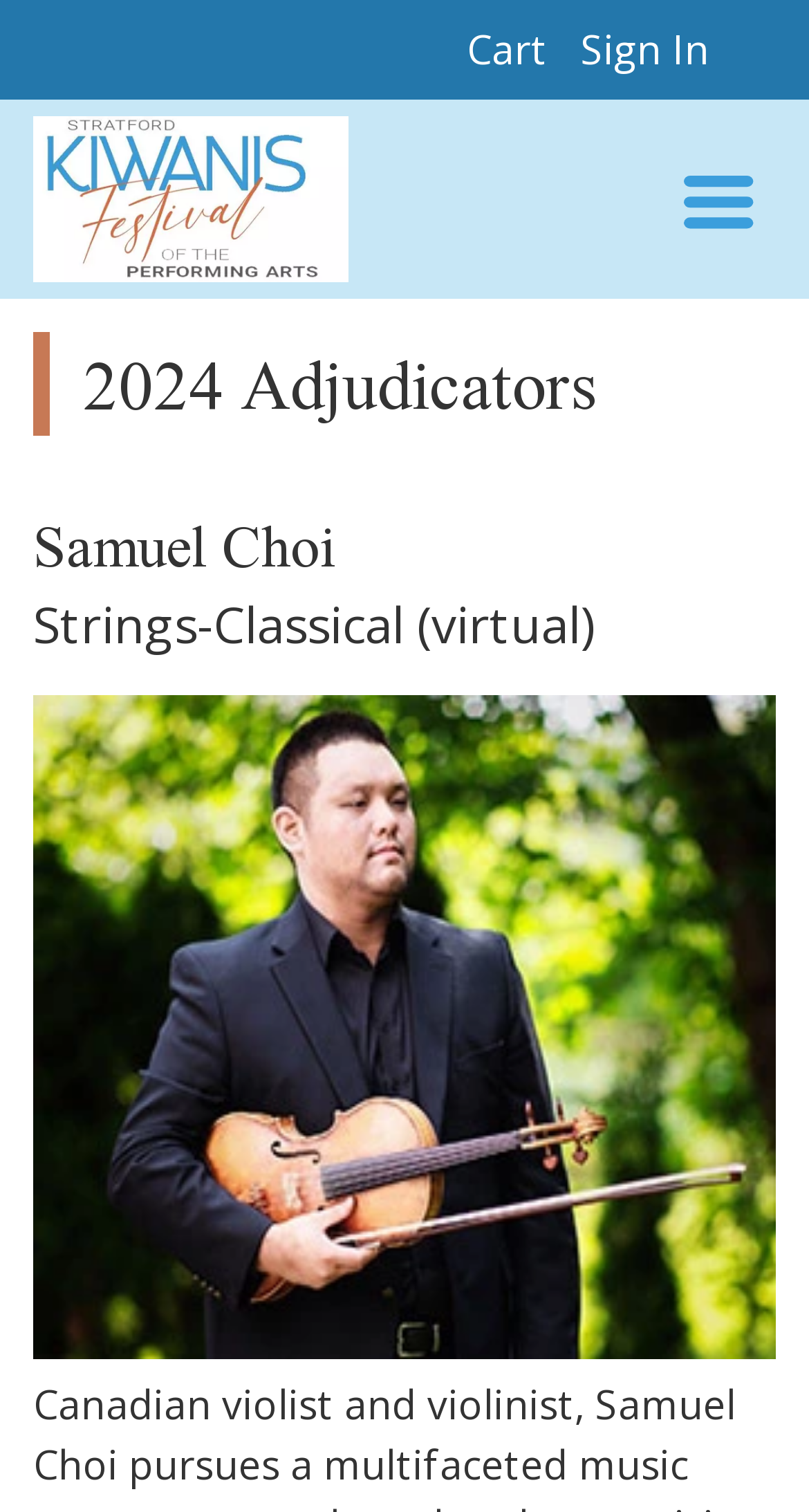Respond with a single word or phrase to the following question:
How many adjudicators are listed?

1